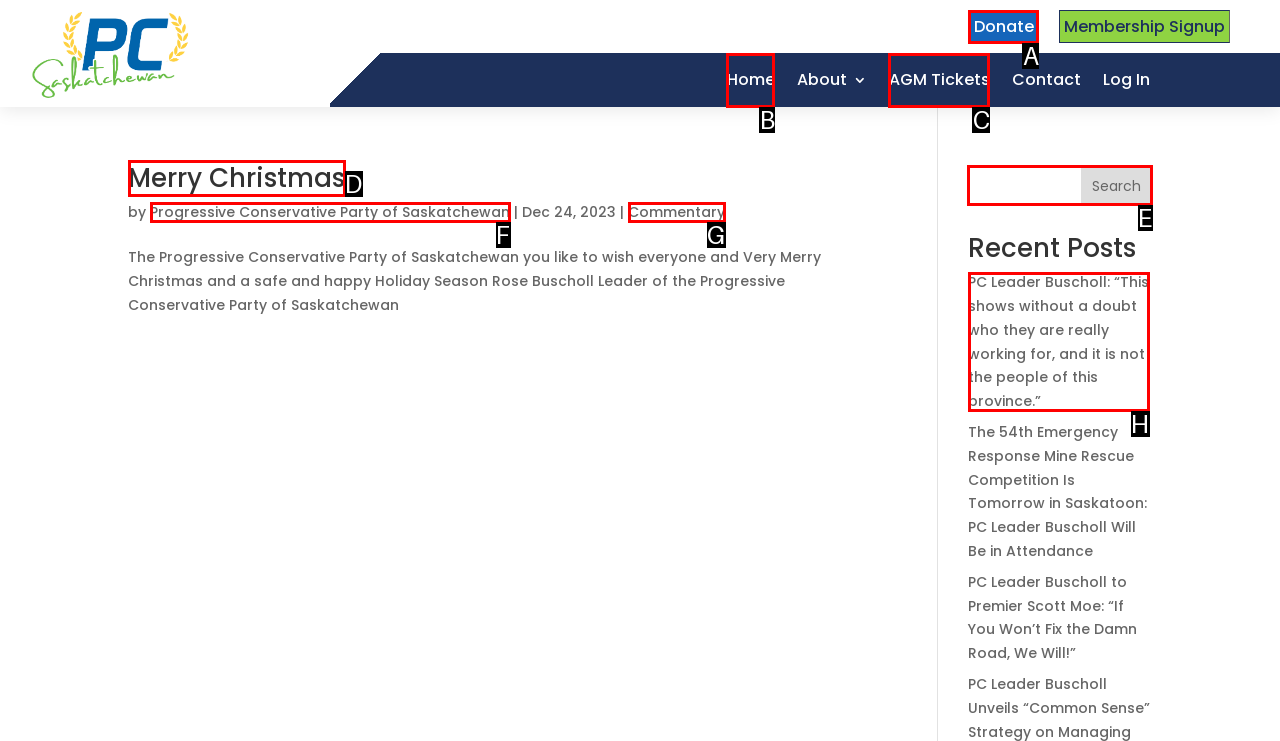Tell me the letter of the correct UI element to click for this instruction: Search for something. Answer with the letter only.

E